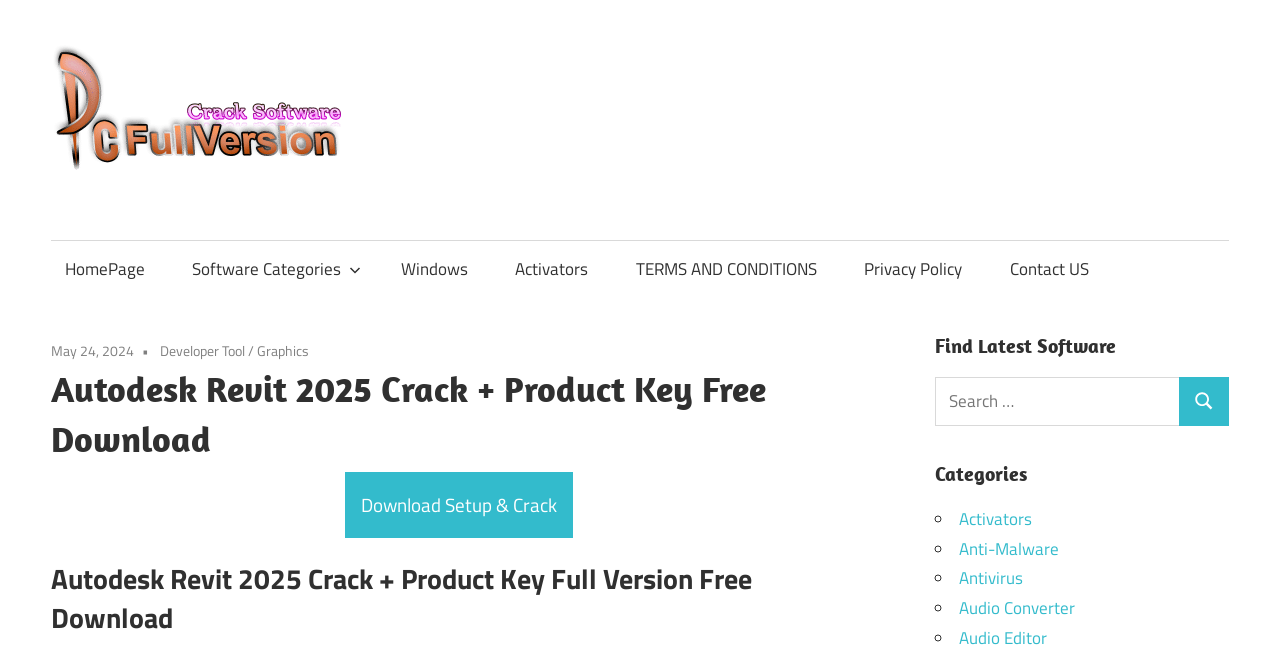What are the software categories available on this website?
Using the image, elaborate on the answer with as much detail as possible.

The categories section on the webpage lists various software categories, including Activators, Anti-Malware, Antivirus, Audio Converter, and more, which suggests that the website offers a wide range of software for different purposes.